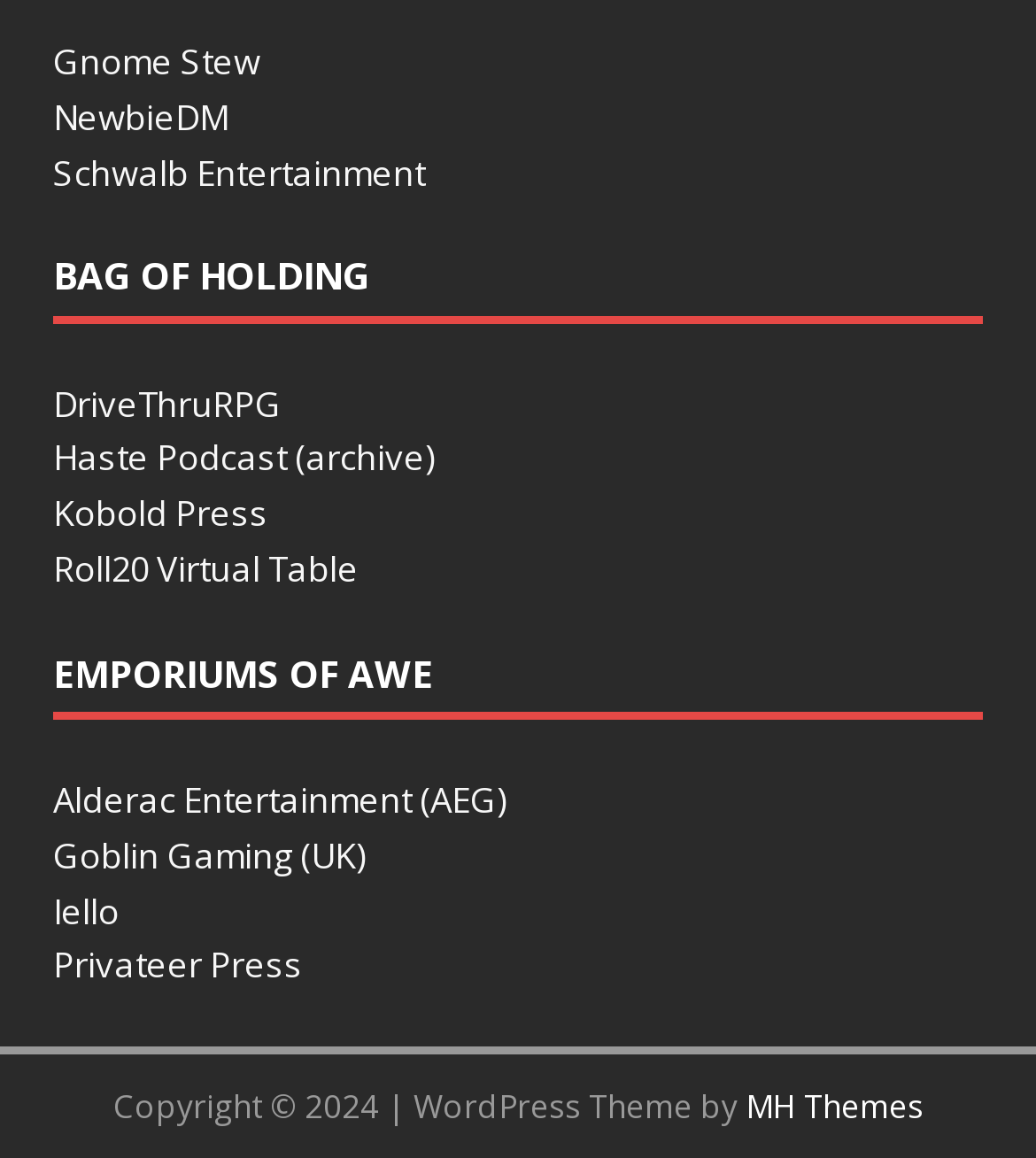Identify the bounding box coordinates for the UI element described as follows: "Iello". Ensure the coordinates are four float numbers between 0 and 1, formatted as [left, top, right, bottom].

[0.051, 0.765, 0.115, 0.806]